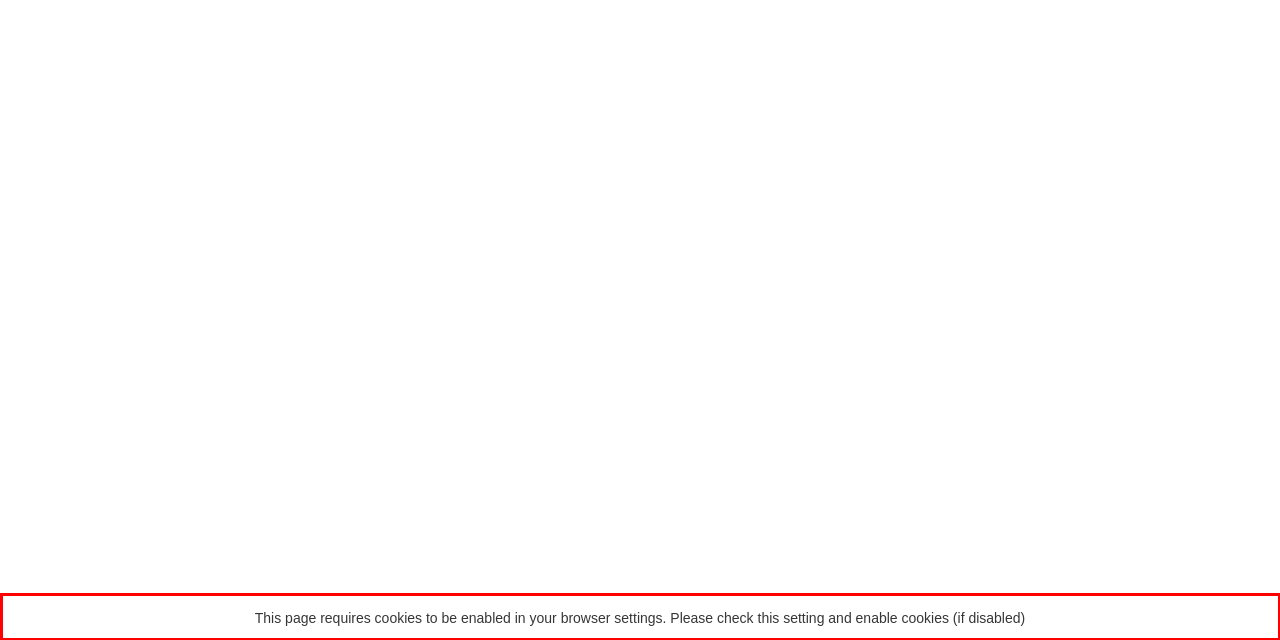There is a screenshot of a webpage with a red bounding box around a UI element. Please use OCR to extract the text within the red bounding box.

This page requires cookies to be enabled in your browser settings. Please check this setting and enable cookies (if disabled)